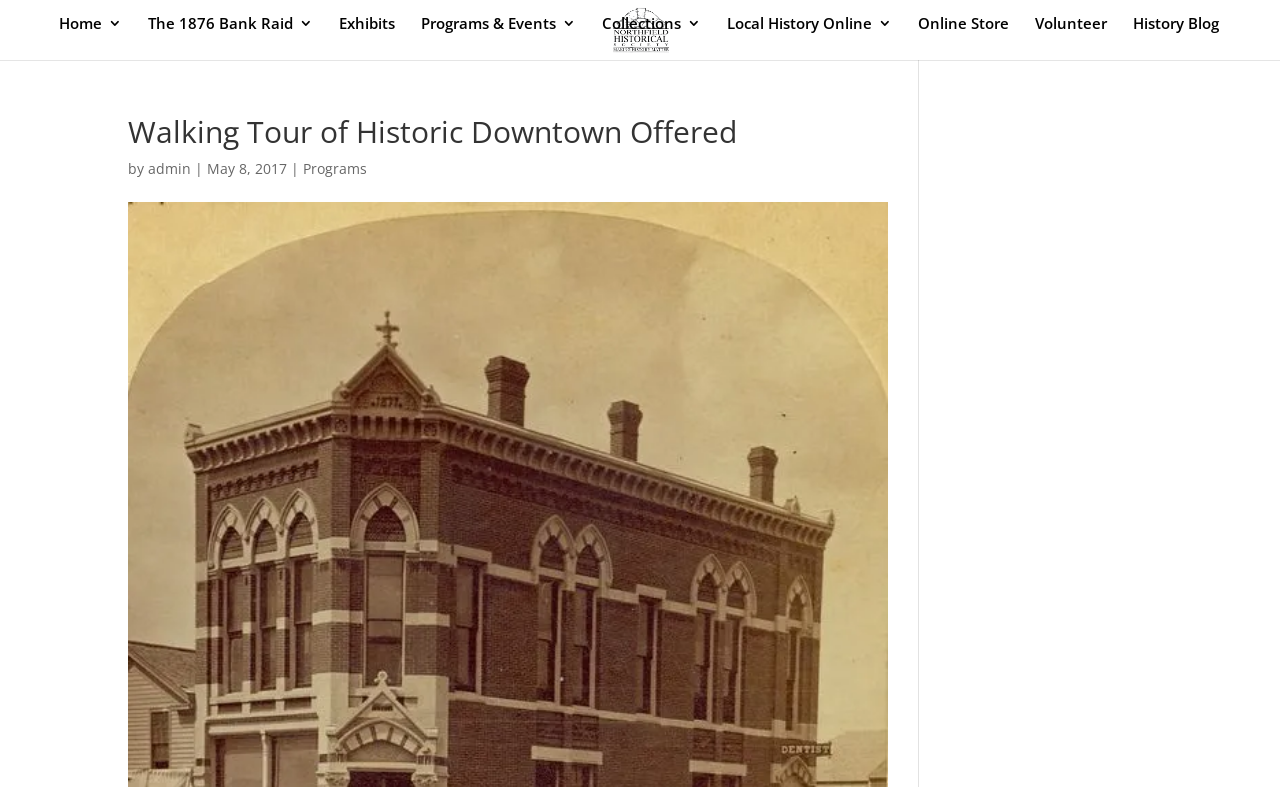What is the author of the webpage?
Provide an in-depth and detailed explanation in response to the question.

I found the author by looking at the text 'by admin' which is located below the heading 'Walking Tour of Historic Downtown Offered'.